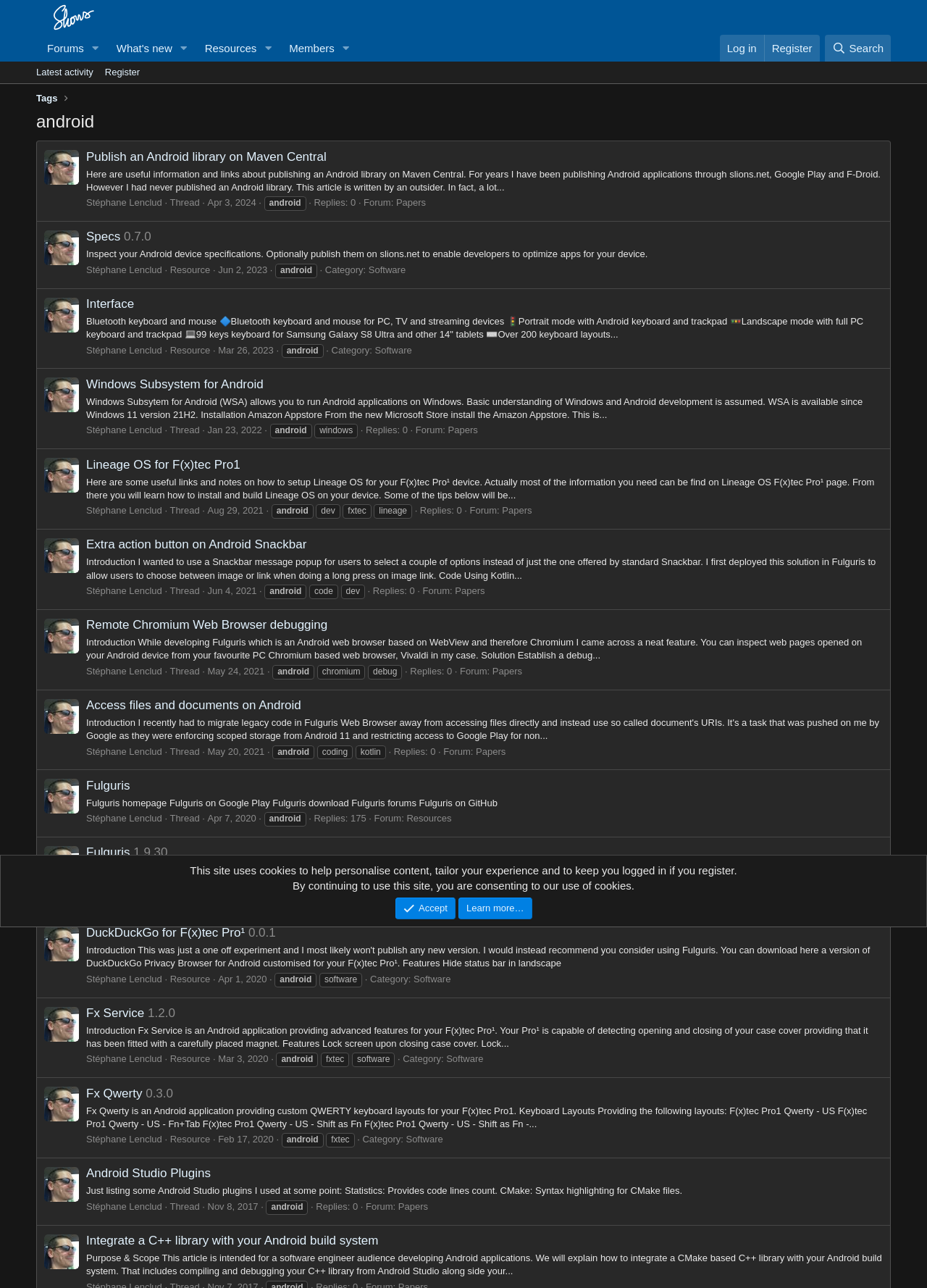How many replies does the thread 'Windows Subsystem for Android' have?
Please craft a detailed and exhaustive response to the question.

The thread 'Windows Subsystem for Android' has 0 replies, which can be found by looking at the thread information at the bottom of the article. It says 'Replies: 0'.